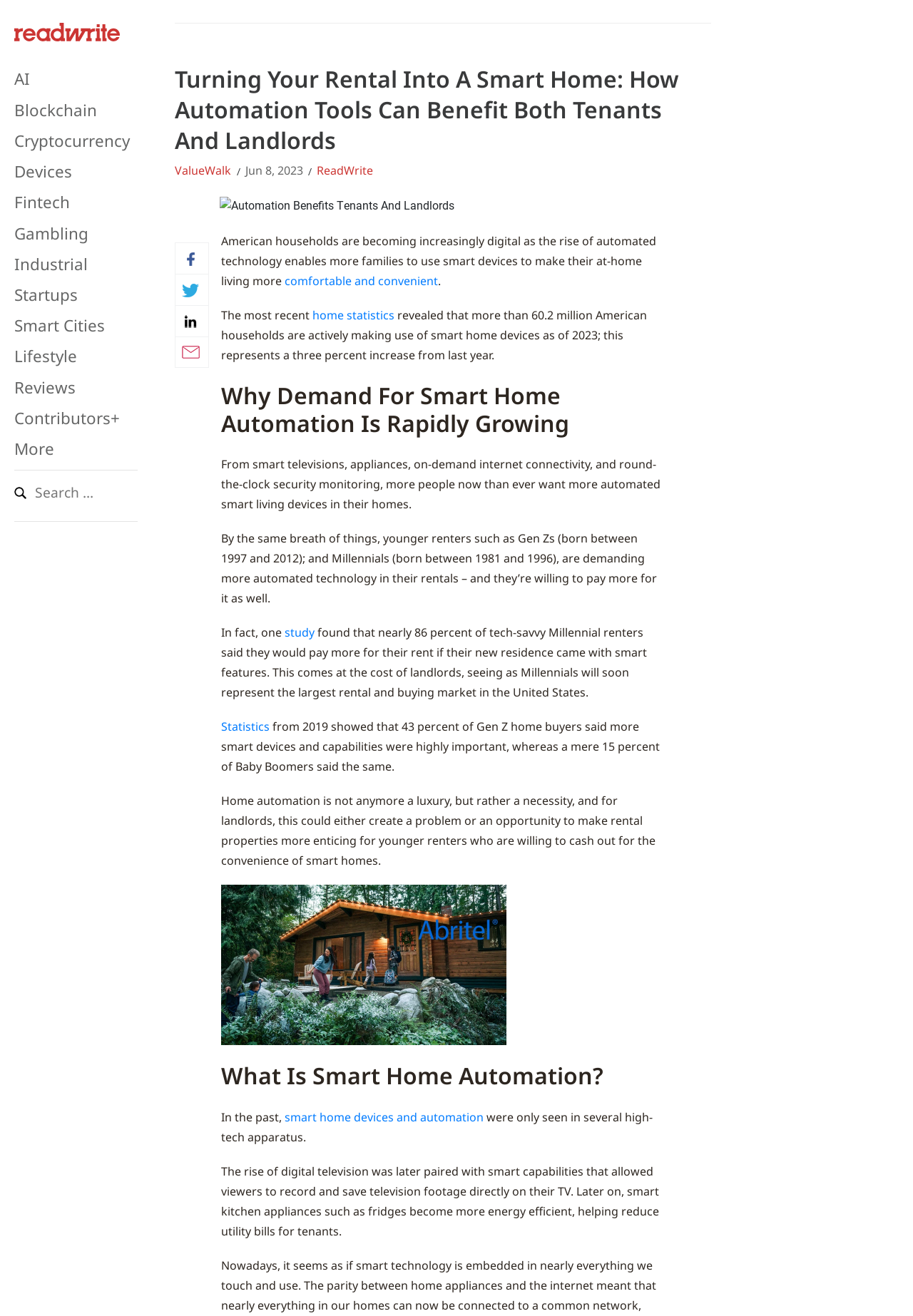What percentage of Millennial renters would pay more for smart features?
Use the image to answer the question with a single word or phrase.

86 percent